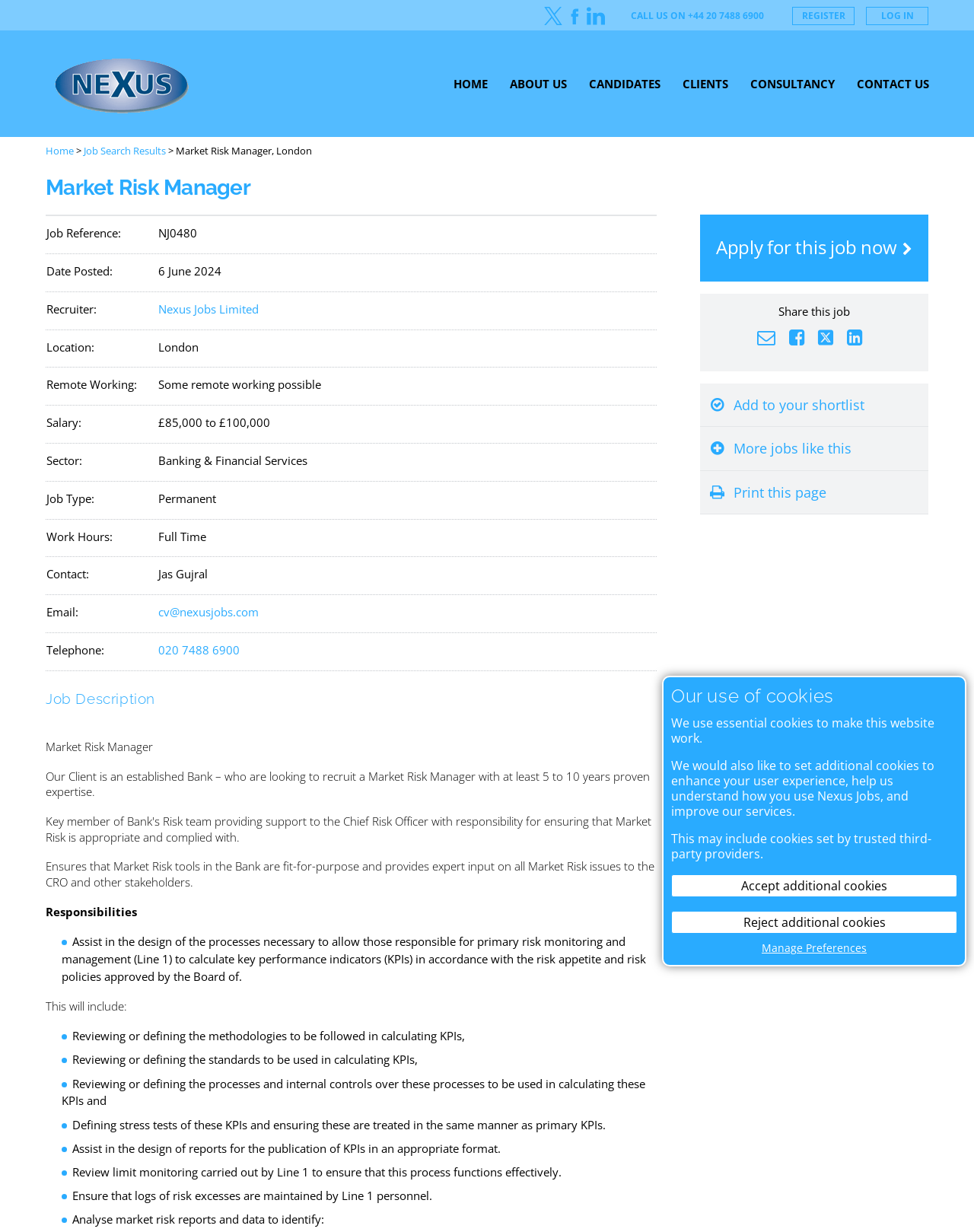Please respond to the question with a concise word or phrase:
What is the minimum years of experience required for the job?

5 years